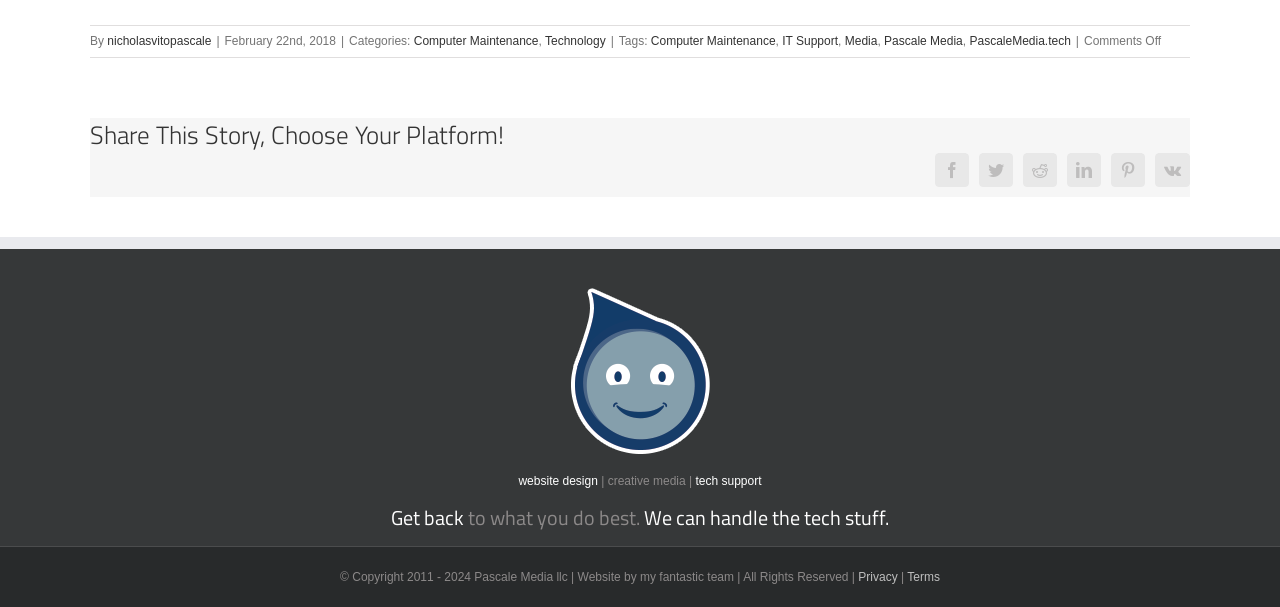Please find the bounding box coordinates for the clickable element needed to perform this instruction: "Visit the 'PascaleMedia.tech' website".

[0.757, 0.056, 0.837, 0.08]